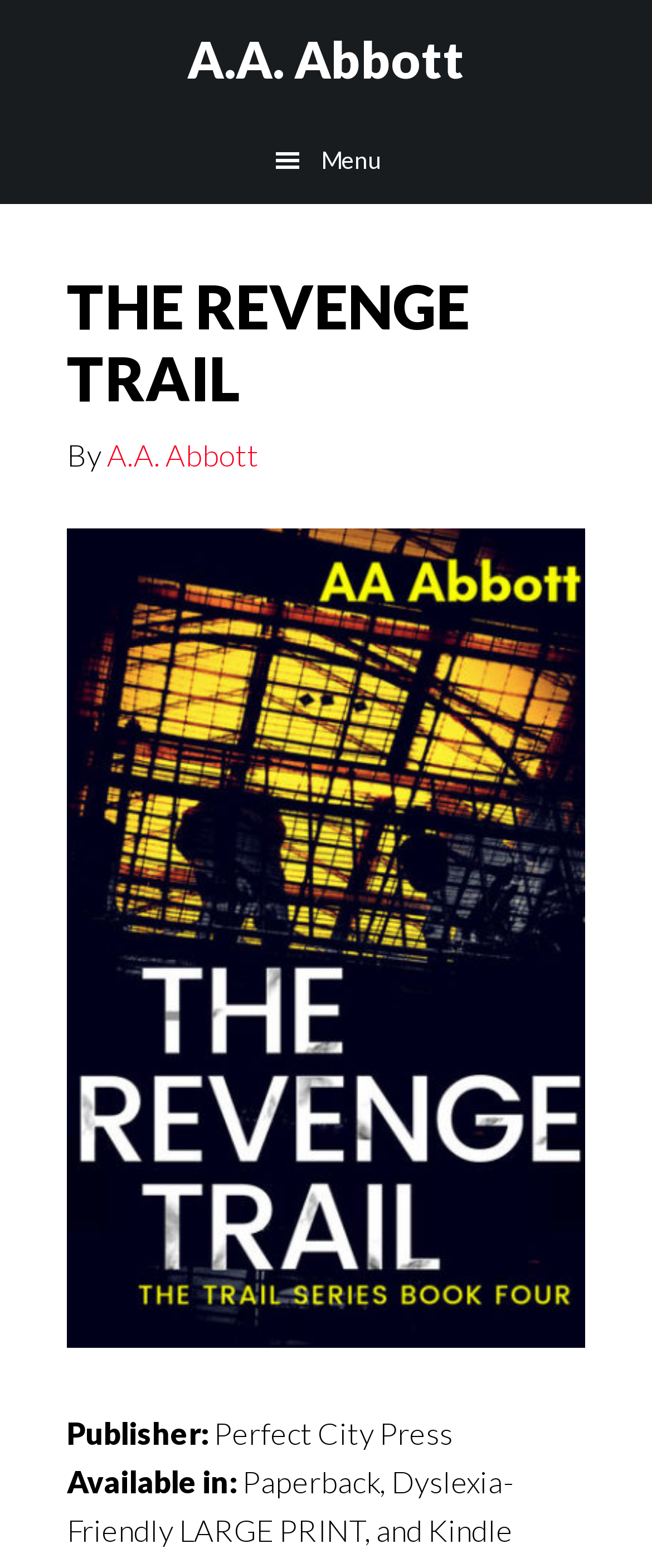What is the main heading of this webpage? Please extract and provide it.

THE REVENGE TRAIL